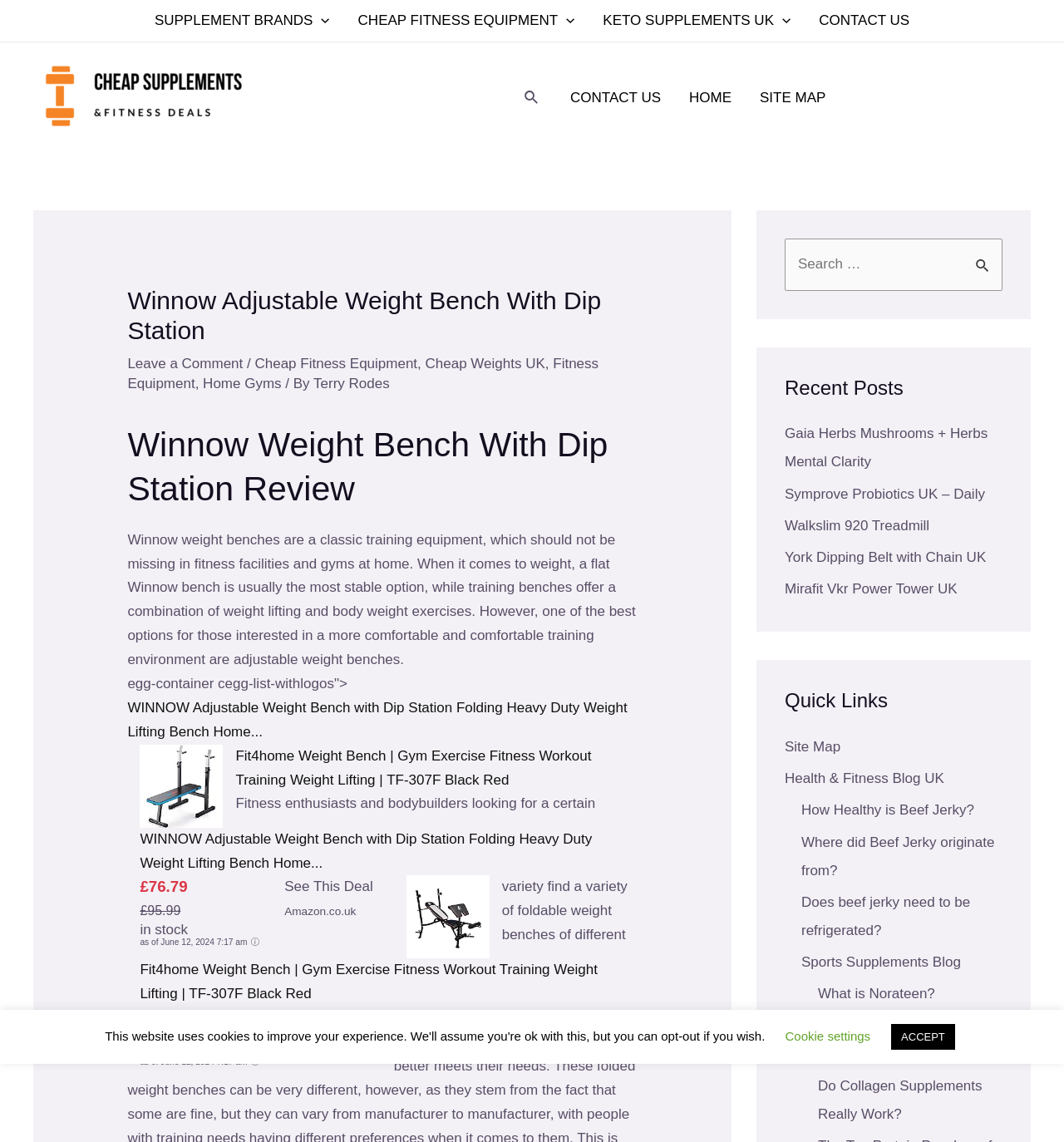Using floating point numbers between 0 and 1, provide the bounding box coordinates in the format (top-left x, top-left y, bottom-right x, bottom-right y). Locate the UI element described here: FAQS

None